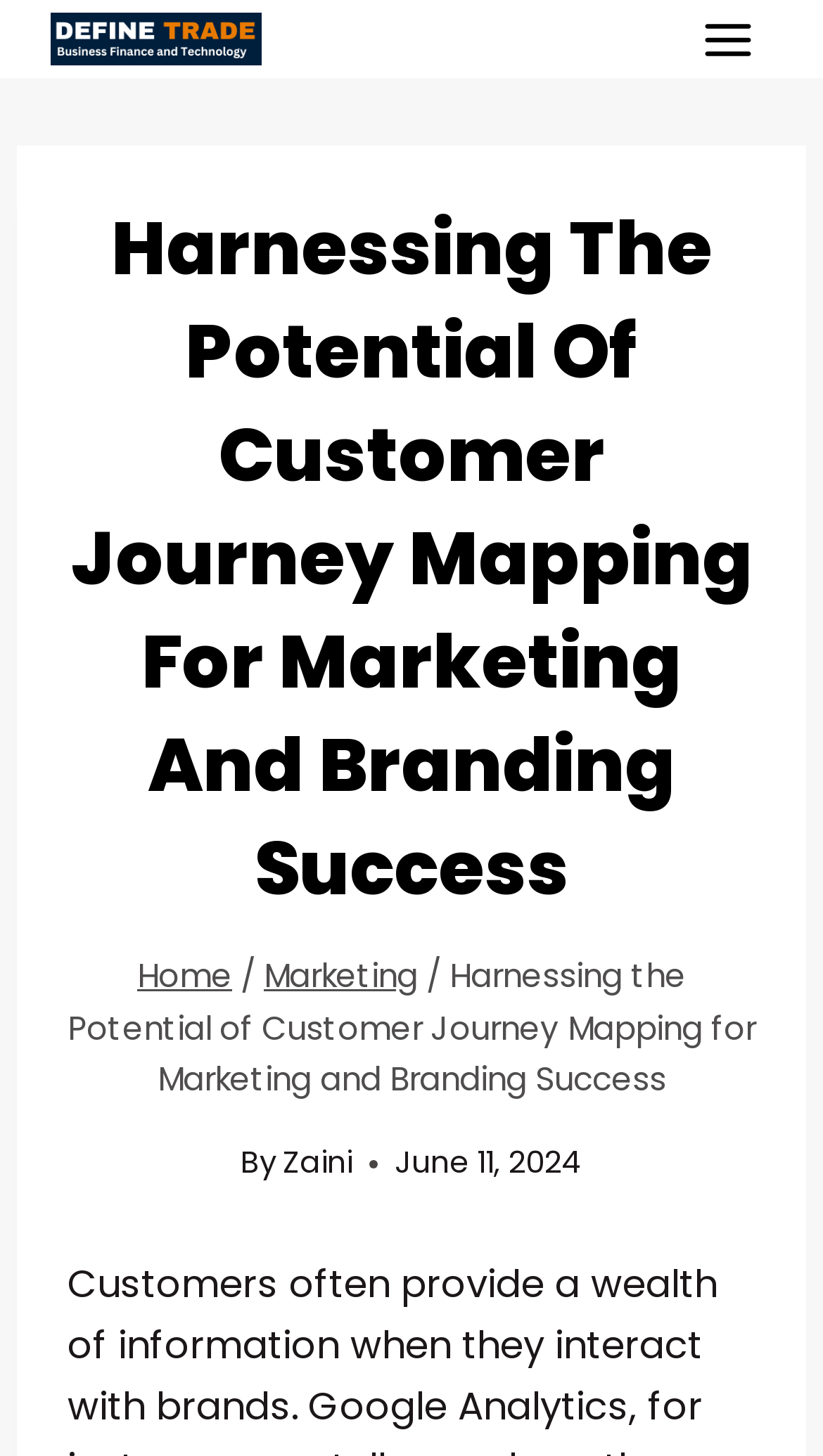Who is the author of the article?
Answer with a single word or phrase, using the screenshot for reference.

Zaini